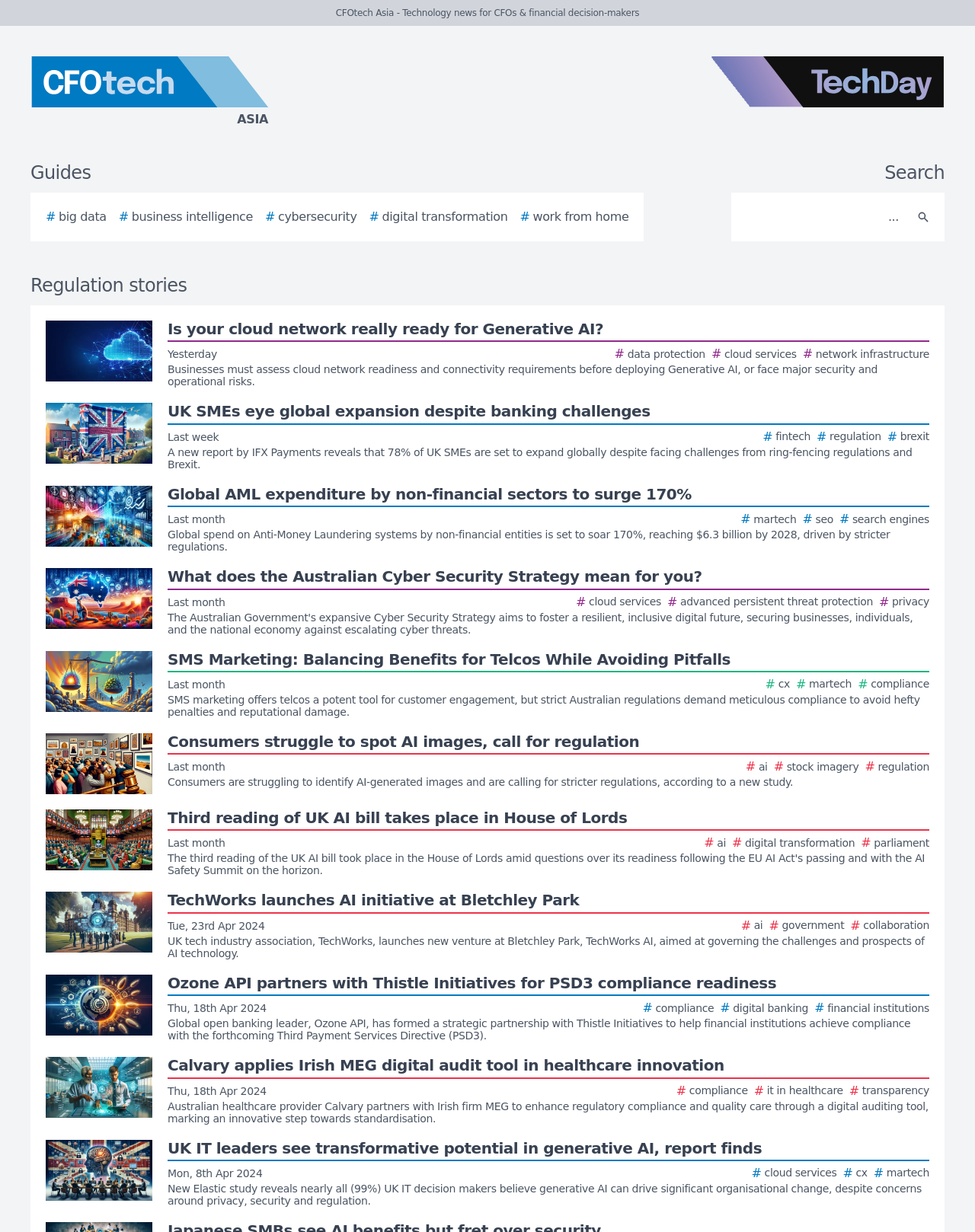From the element description Asia, predict the bounding box coordinates of the UI element. The coordinates must be specified in the format (top-left x, top-left y, bottom-right x, bottom-right y) and should be within the 0 to 1 range.

[0.0, 0.046, 0.438, 0.104]